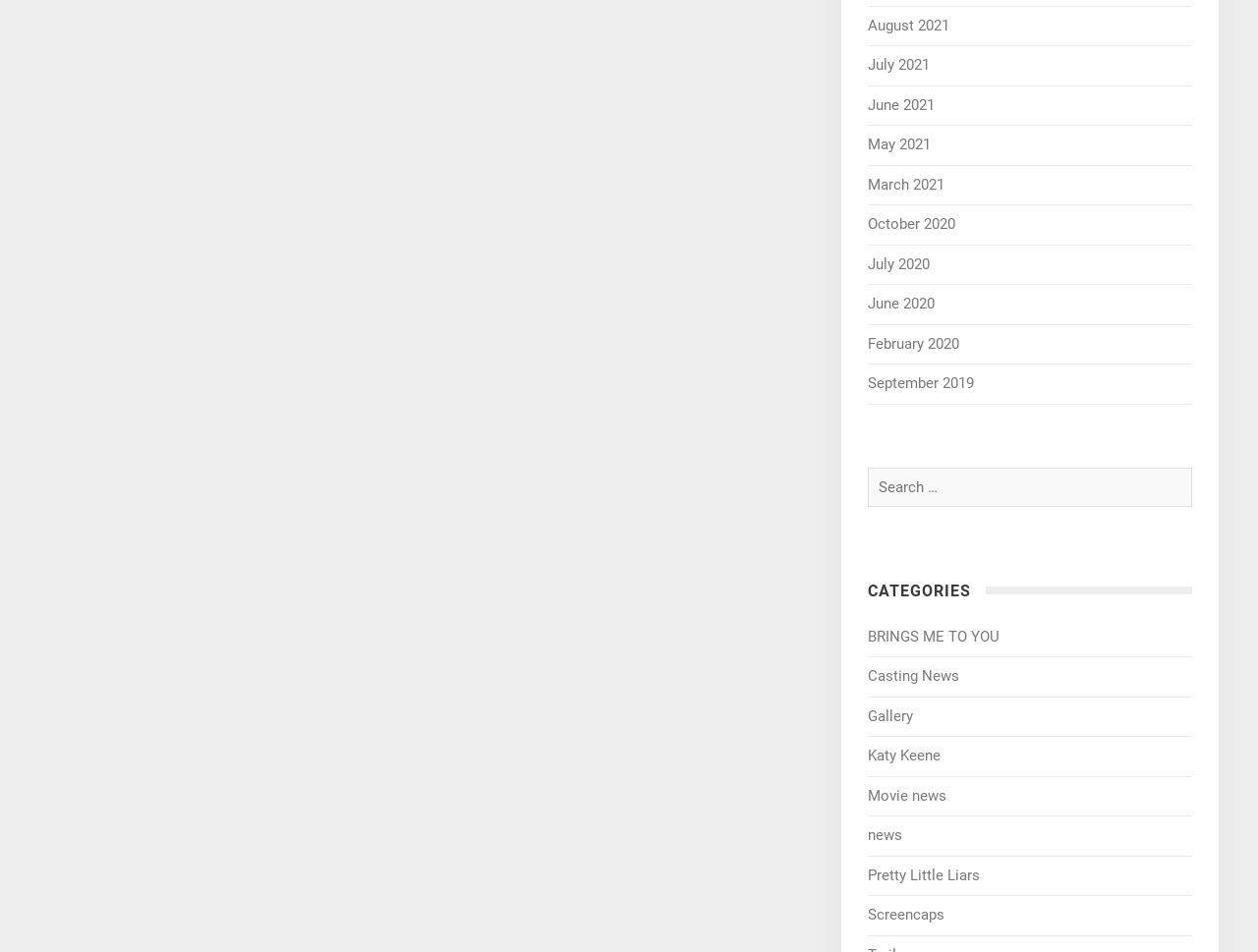Please find the bounding box coordinates (top-left x, top-left y, bottom-right x, bottom-right y) in the screenshot for the UI element described as follows: BRINGS ME TO YOU

[0.689, 0.659, 0.794, 0.678]